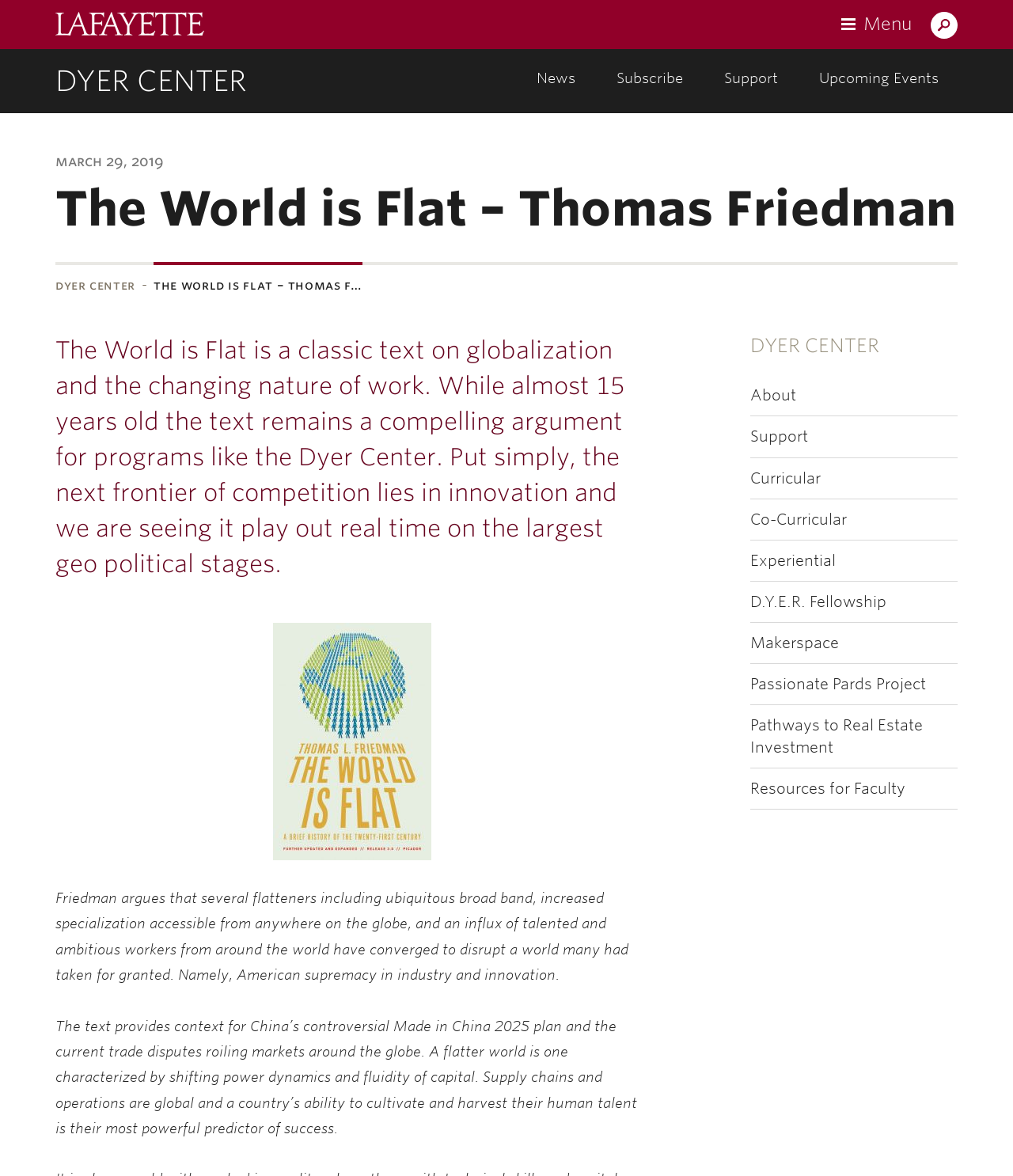What is the date of the event?
Using the image as a reference, give a one-word or short phrase answer.

March 29, 2019